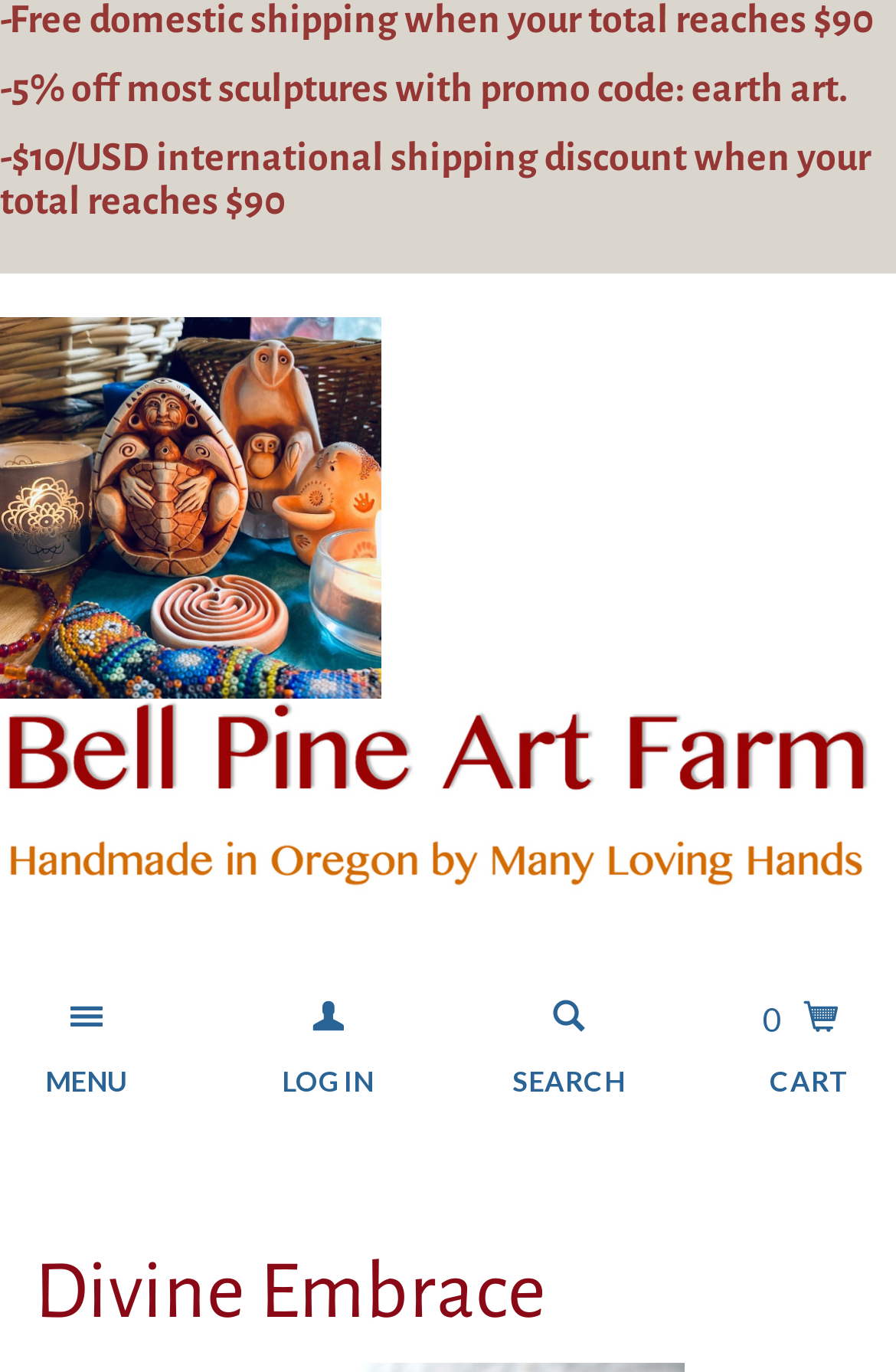Provide a single word or phrase to answer the given question: 
What is the purpose of the button with the icon ?

Toggle navigation